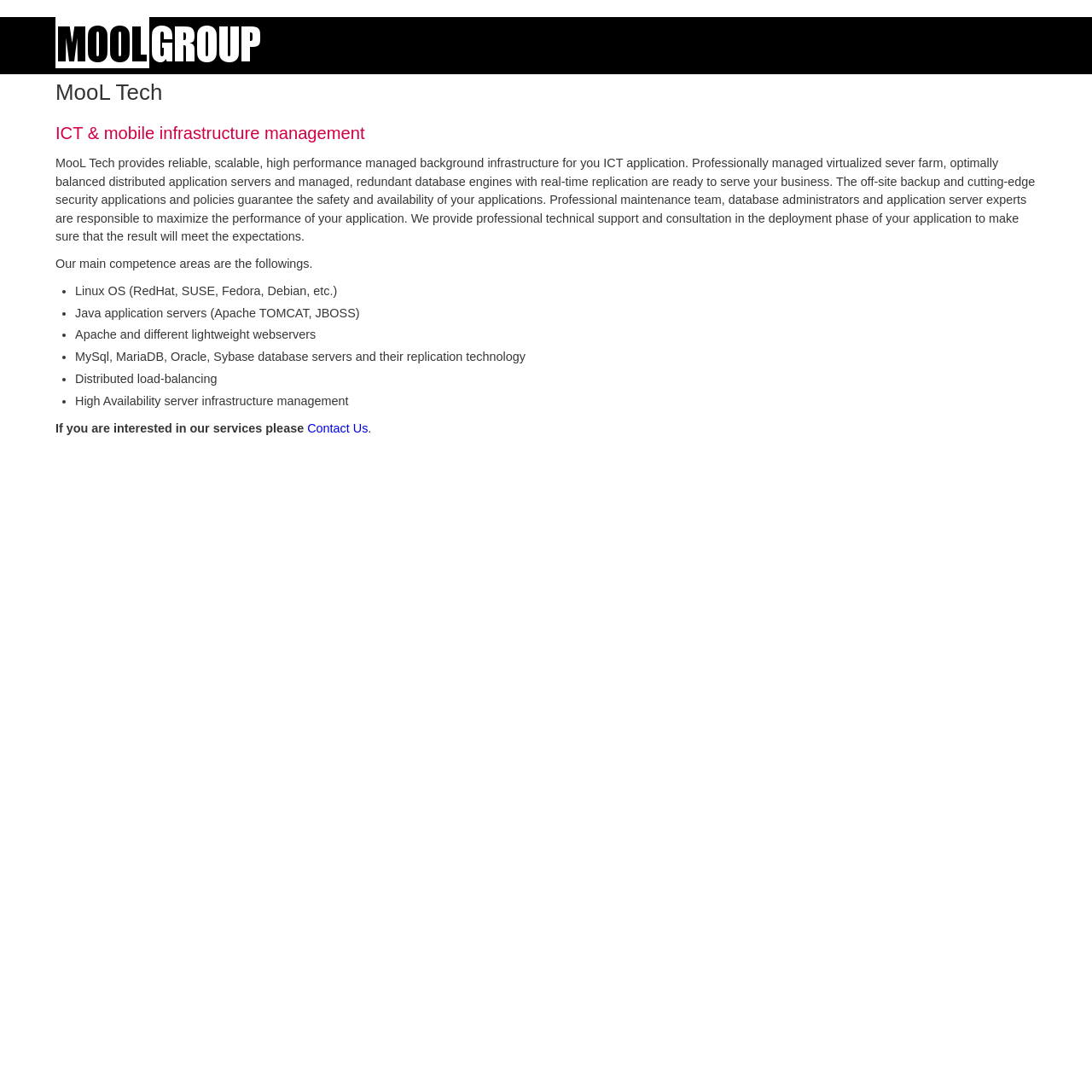Reply to the question with a single word or phrase:
What are the main competence areas of MooL Tech?

Linux OS, Java, etc.